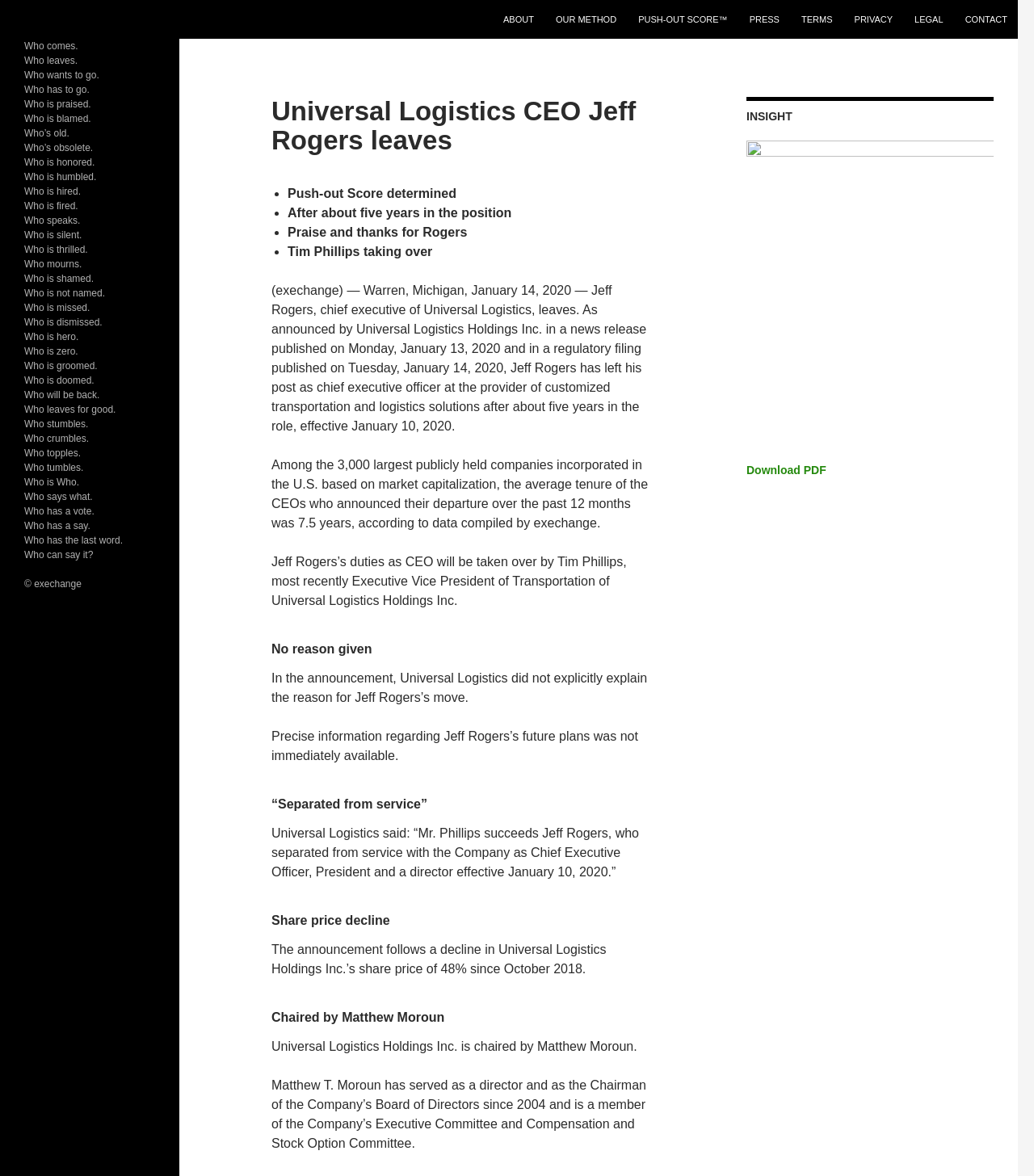Find the bounding box coordinates for the area that should be clicked to accomplish the instruction: "Click on exechange".

[0.023, 0.0, 0.096, 0.033]